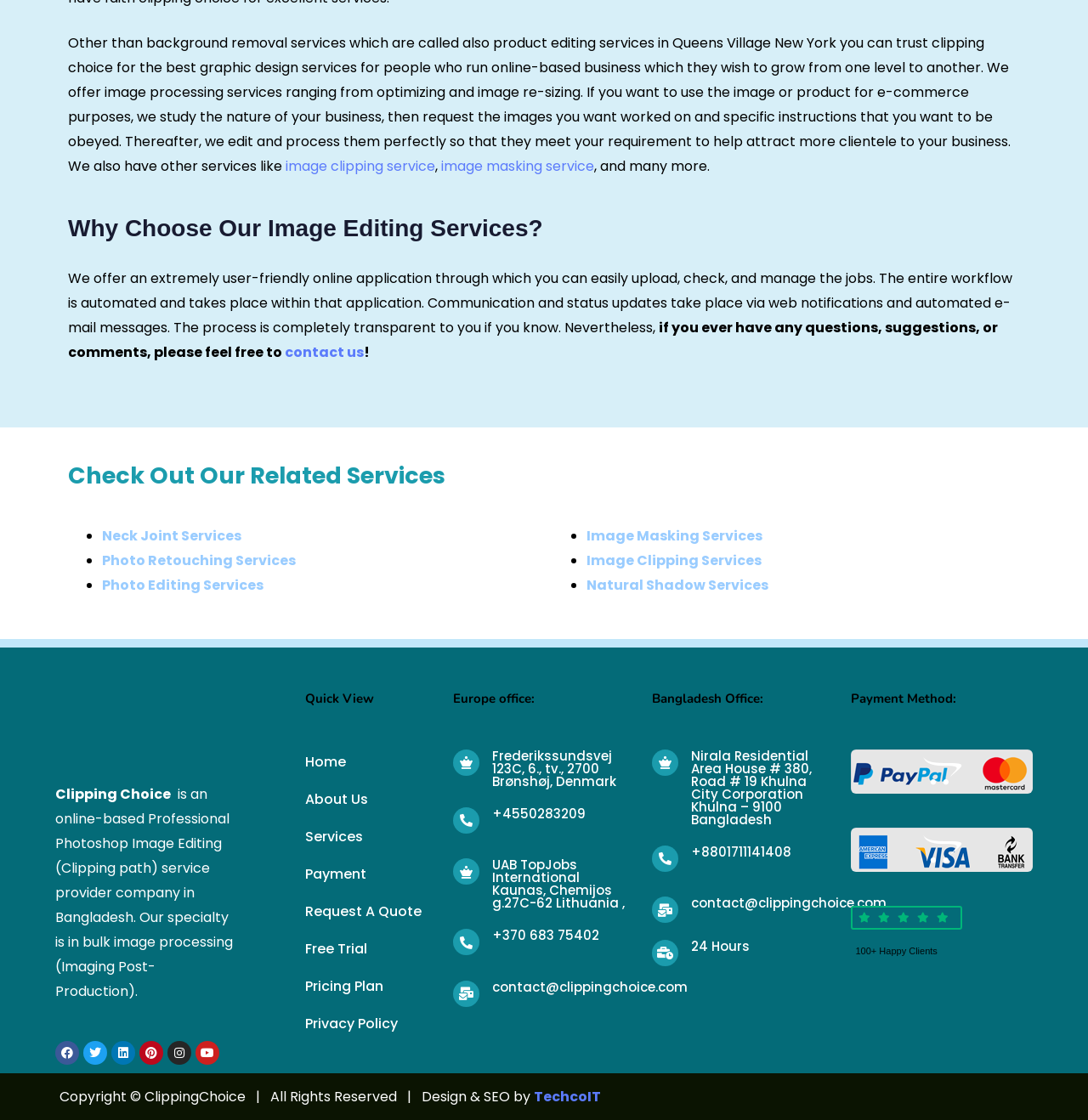Specify the bounding box coordinates of the region I need to click to perform the following instruction: "Click the 'image clipping service' link". The coordinates must be four float numbers in the range of 0 to 1, i.e., [left, top, right, bottom].

[0.262, 0.14, 0.4, 0.157]